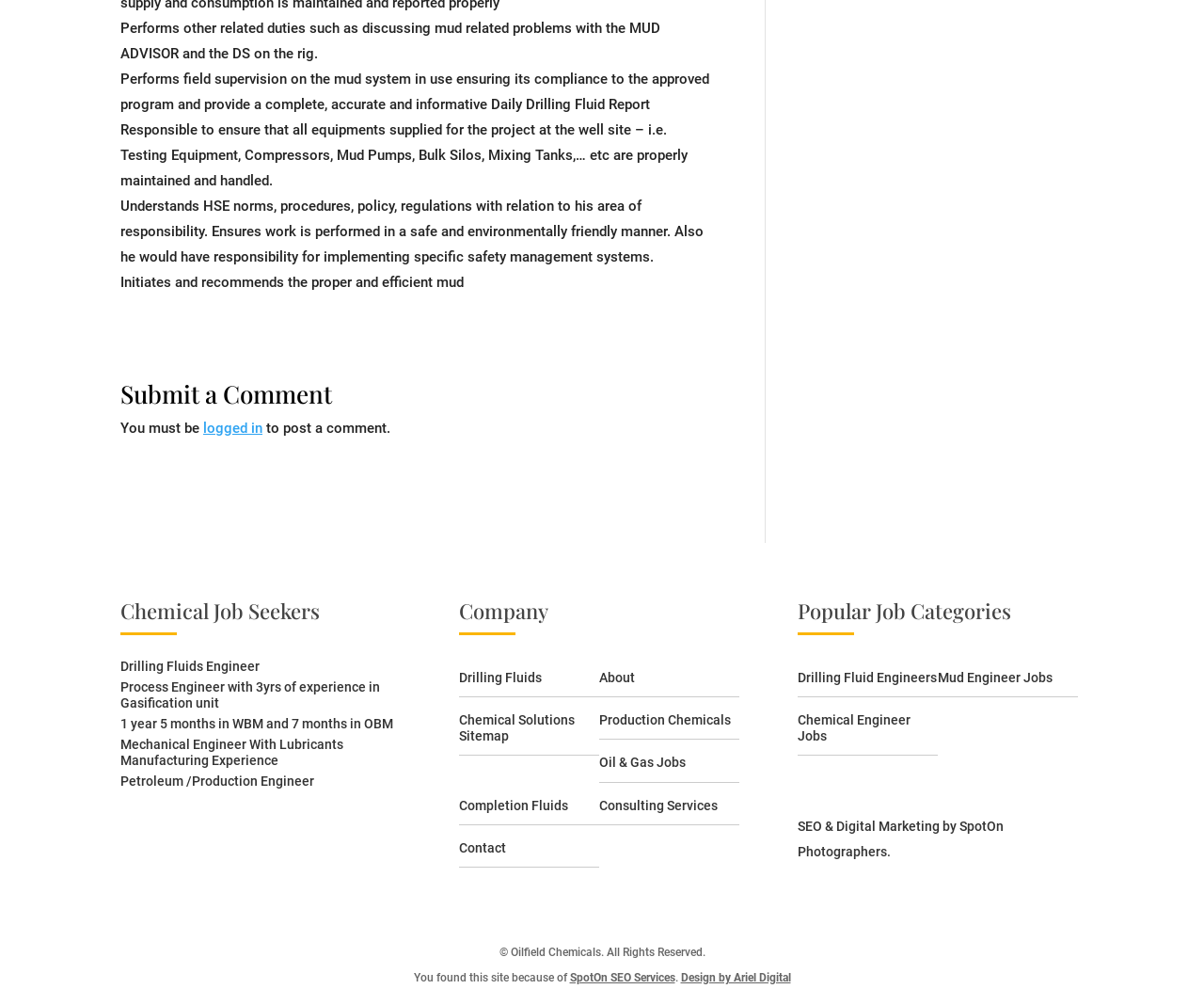Give a one-word or one-phrase response to the question:
What is the last sentence on the webpage?

You found this site because of SpotOn SEO Services.